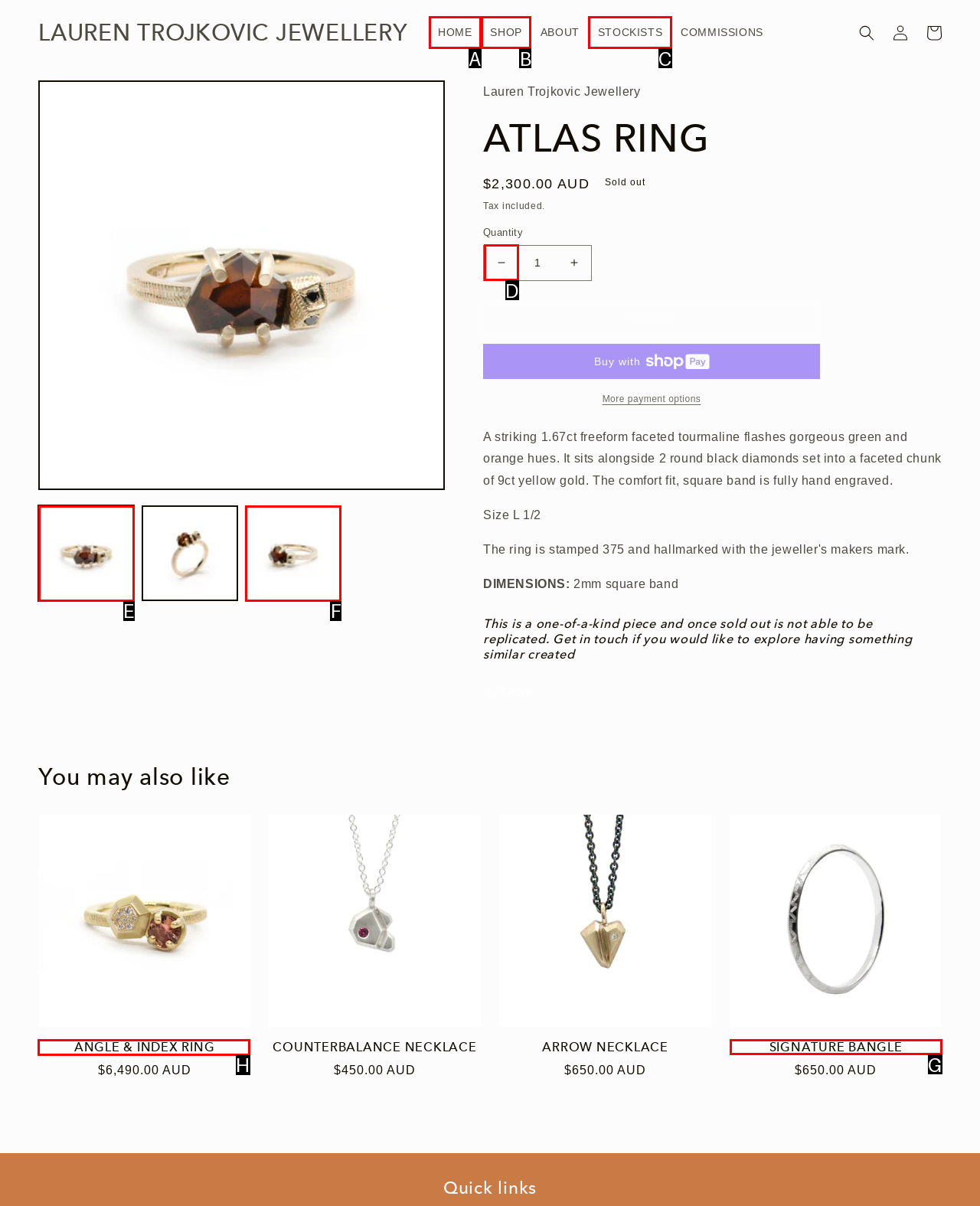Determine the letter of the UI element that will complete the task: Click on the 'Leave a comment' link
Reply with the corresponding letter.

None